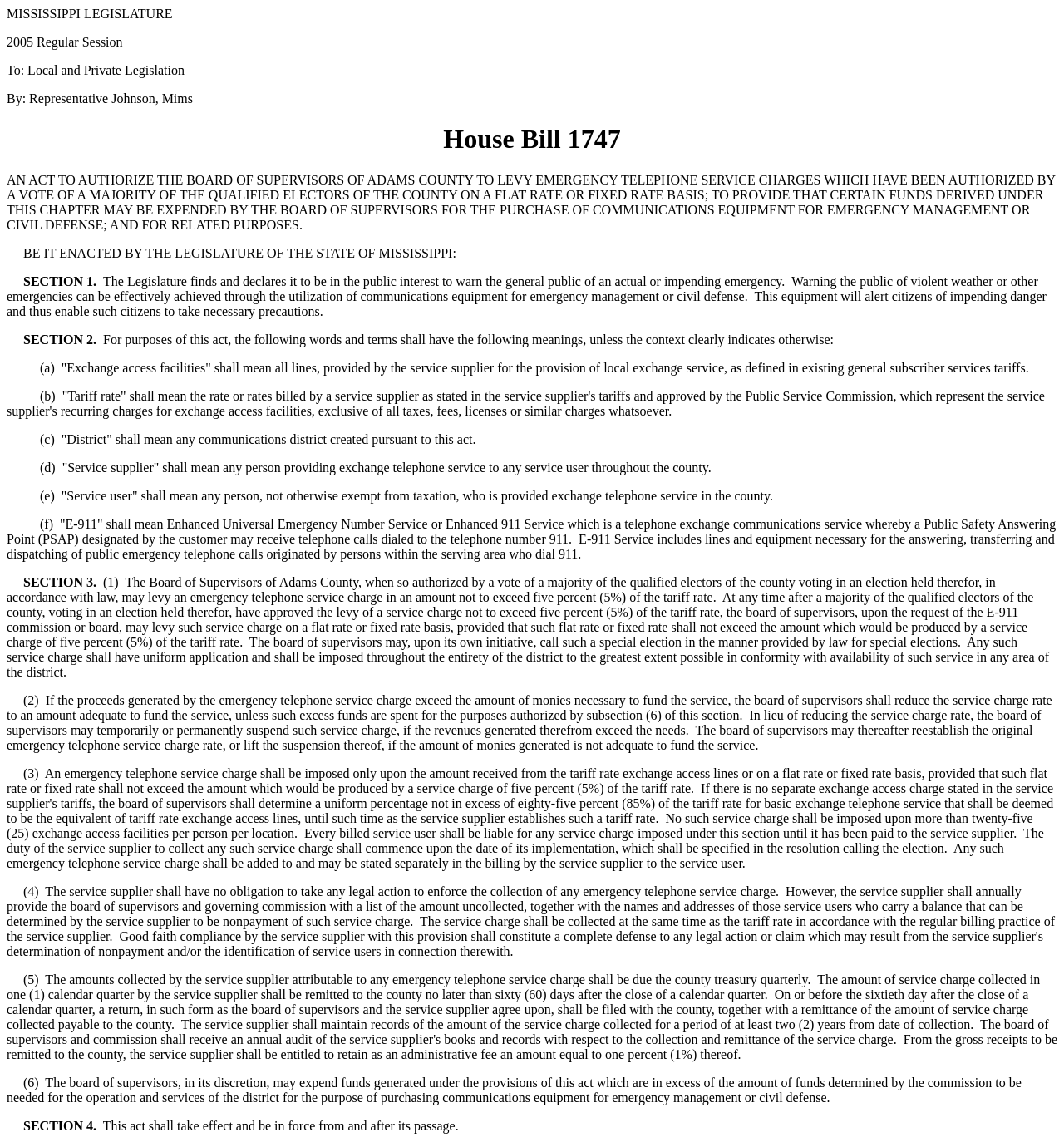Convey a detailed summary of the webpage, mentioning all key elements.

The webpage appears to be a legislative document, specifically House Bill 1747, introduced in the 2005 Regular Session. At the top of the page, there is a header with the title "MISSISSIPPI LEGISLATURE" followed by "To: Local and Private Legislation" and "By: Representative Johnson, Mims". 

Below the header, there is a prominent heading "House Bill 1747" that spans almost the entire width of the page. The main content of the bill is divided into sections, each with a clear heading and descriptive text. The text is densely packed and appears to be a formal, legal document.

The first section describes the purpose of the bill, which is to authorize the Board of Supervisors of Adams County to levy emergency telephone service charges. The subsequent sections define key terms, outline the procedures for levying the service charge, and describe how the funds generated can be used.

There are no images on the page, and the layout is primarily focused on presenting the text in a clear and organized manner. The sections are numbered and indented, making it easy to follow the structure of the bill. Overall, the webpage appears to be a formal, official document intended for legislative or legal purposes.